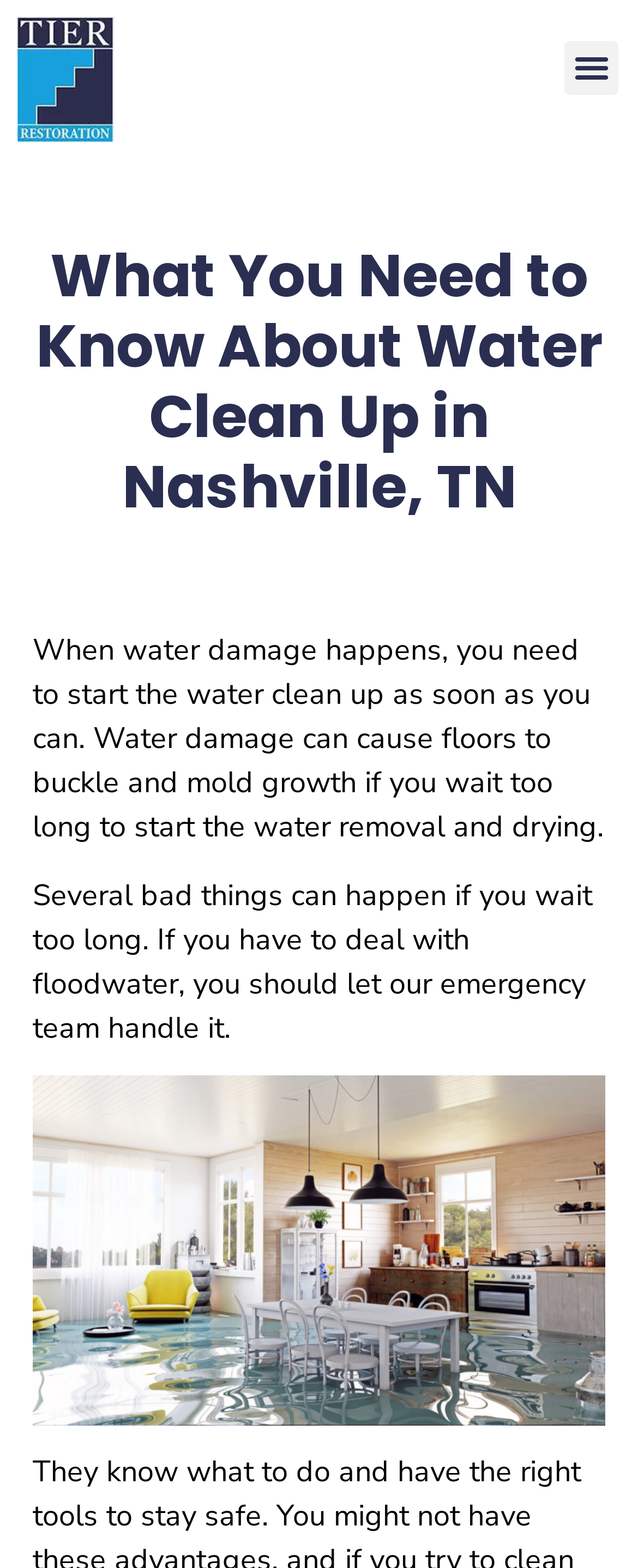Describe all visible elements and their arrangement on the webpage.

The webpage is about water clean up services in Nashville, TN, specifically highlighting the importance of prompt action when dealing with water damage. At the top left of the page, there is a link, and next to it, a button labeled "Menu Toggle" that is not expanded. Below these elements, a prominent heading reads "What You Need to Know About Water Clean Up in Nashville, TN". 

Underneath the heading, there are two paragraphs of text. The first paragraph explains the consequences of delaying water clean up, including floor buckling and mold growth. The second paragraph warns of the risks of waiting too long to address floodwater damage and recommends seeking help from an emergency team. 

Below these paragraphs, there is an image related to a water damage restoration company, taking up a significant portion of the page. Overall, the webpage appears to be promoting the services of TIER Restoration, emphasizing the urgency of addressing water damage and the importance of seeking professional help.